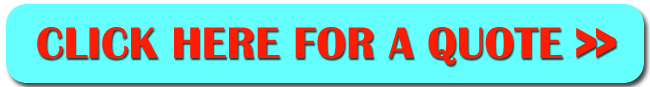Provide a comprehensive description of the image.

The image features a bright blue button with bold red text that reads "CLICK HERE FOR A QUOTE >>." This clickable element invites users to obtain a quote, likely related to architectural services available in South Normanton, Derbyshire. The context of the website suggests that this is part of a resource where potential clients can connect with qualified architects for various projects, including new home designs, renovations, and professional consultations. The overall design is eye-catching and designed to prompt user engagement, enhancing accessibility to architectural services for those in the region.